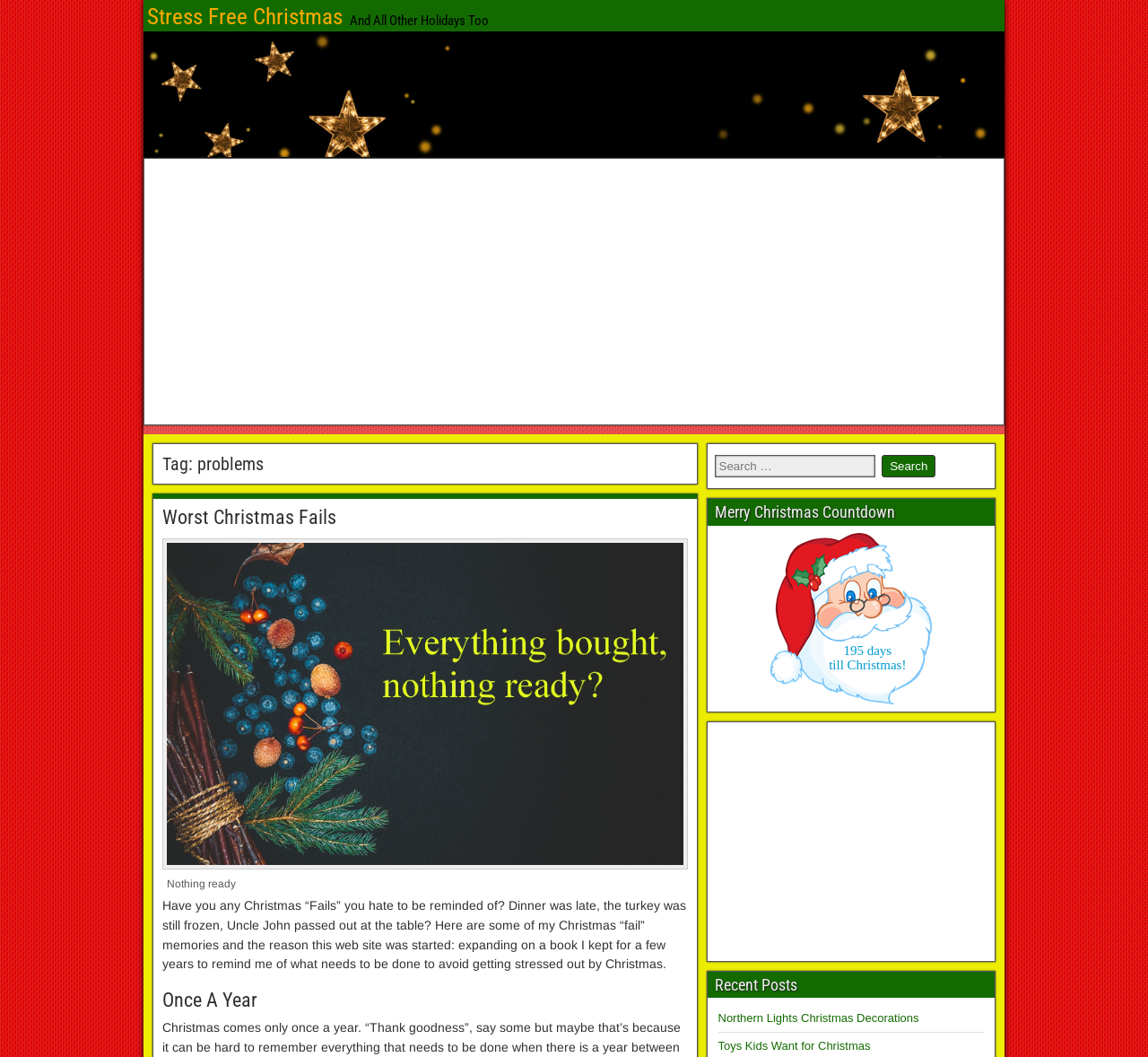Could you provide the bounding box coordinates for the portion of the screen to click to complete this instruction: "Check the countdown to Christmas"?

[0.735, 0.608, 0.777, 0.622]